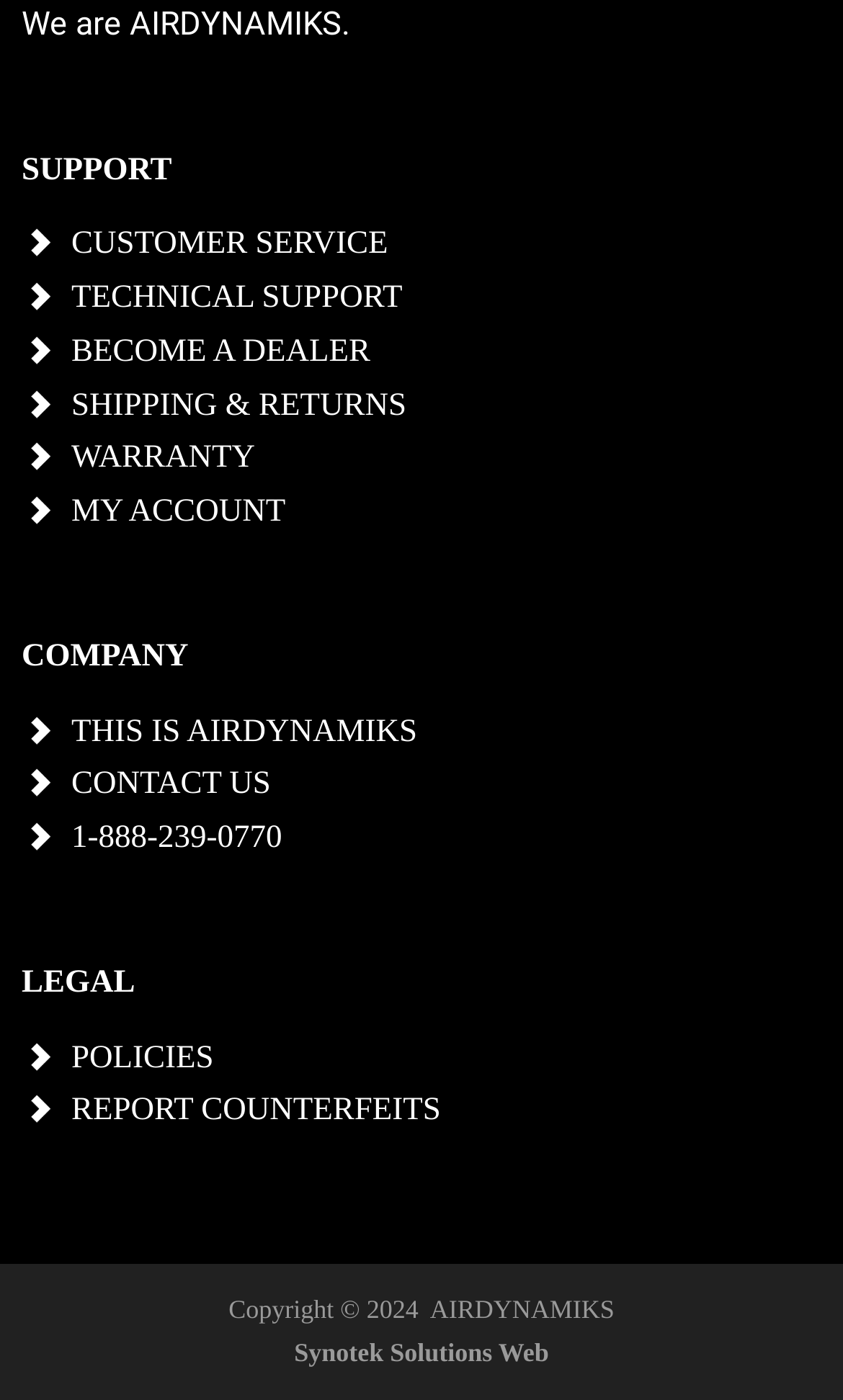How can I contact the company?
Based on the image, give a concise answer in the form of a single word or short phrase.

CONTACT US, 1-888-239-0770